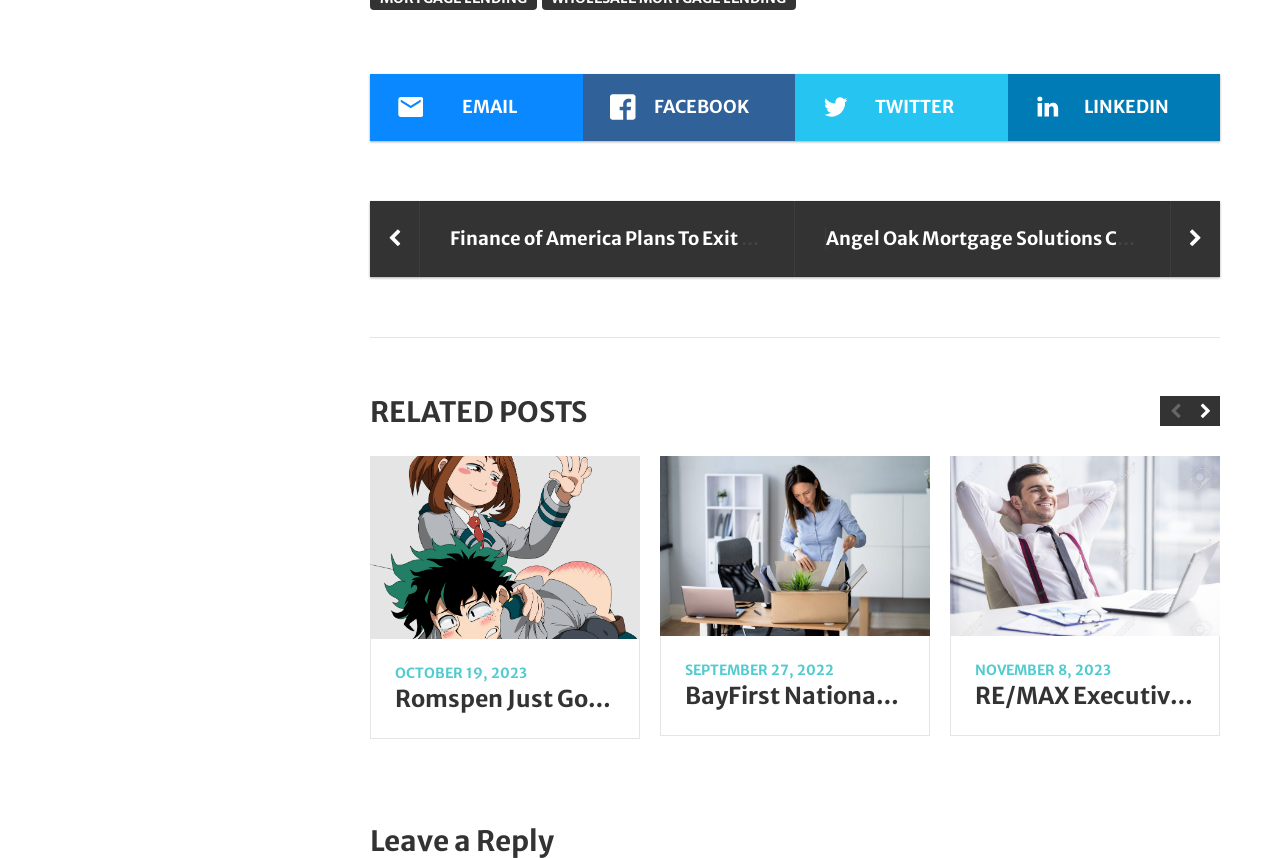Provide the bounding box coordinates in the format (top-left x, top-left y, bottom-right x, bottom-right y). All values are floating point numbers between 0 and 1. Determine the bounding box coordinate of the UI element described as: parent_node: OCTOBER 19, 2023

[0.289, 0.532, 0.5, 0.745]